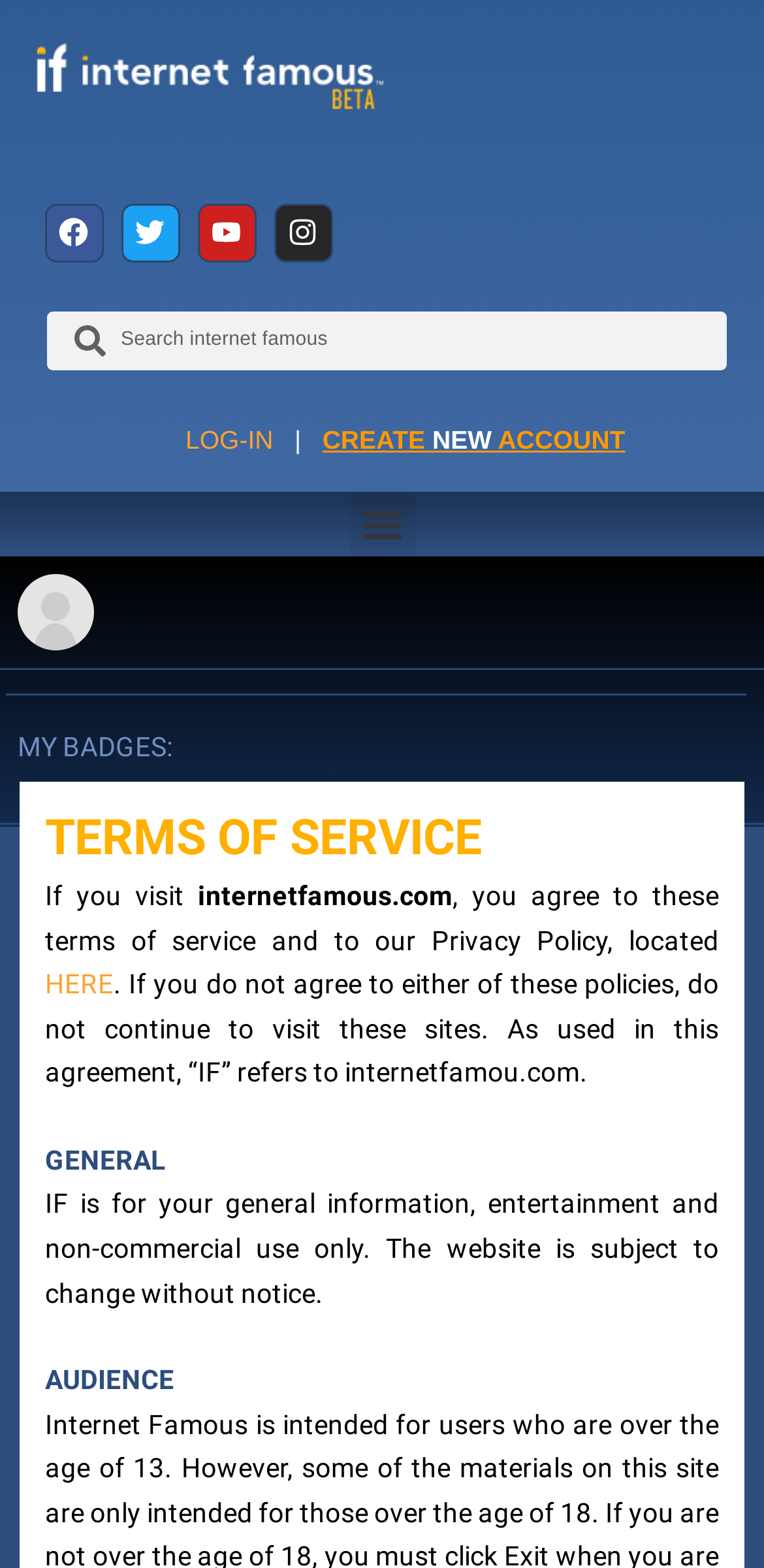What is the function of the search box?
Answer briefly with a single word or phrase based on the image.

Search